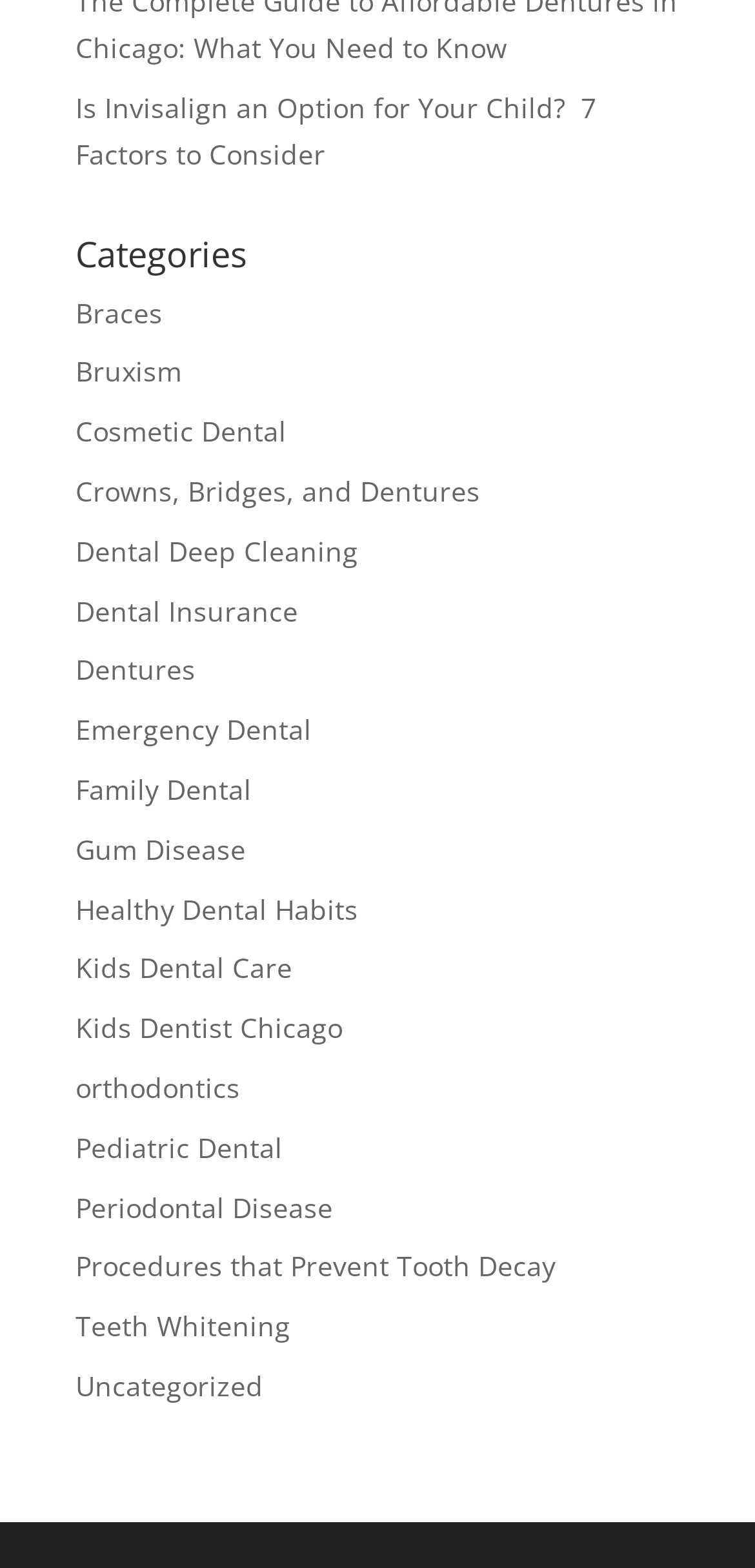Locate the bounding box coordinates of the clickable region necessary to complete the following instruction: "Click on the 'Is Invisalign an Option for Your Child? 7 Factors to Consider' link". Provide the coordinates in the format of four float numbers between 0 and 1, i.e., [left, top, right, bottom].

[0.1, 0.057, 0.79, 0.11]